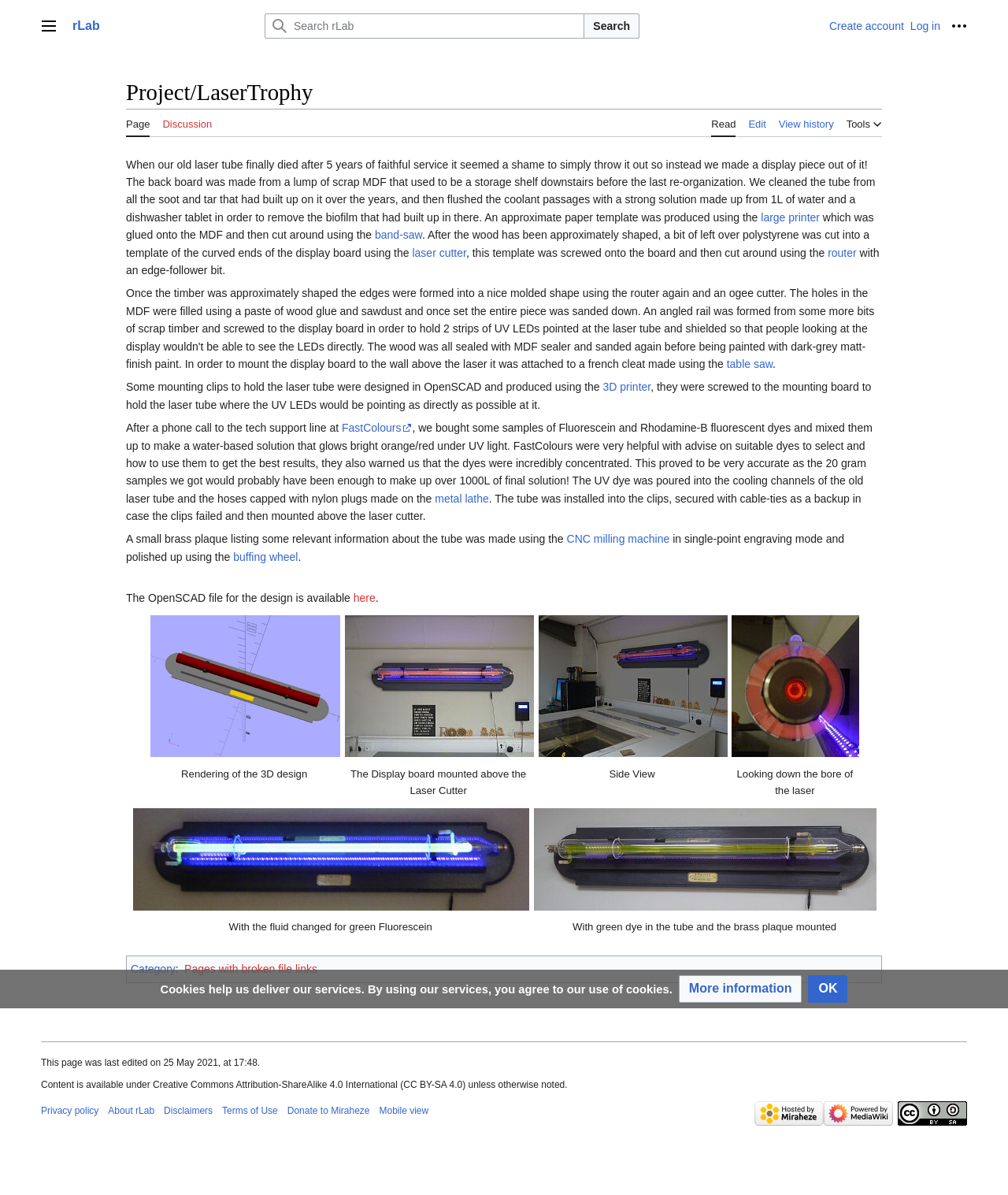Extract the bounding box coordinates for the UI element described as: "table saw".

[0.721, 0.299, 0.766, 0.31]